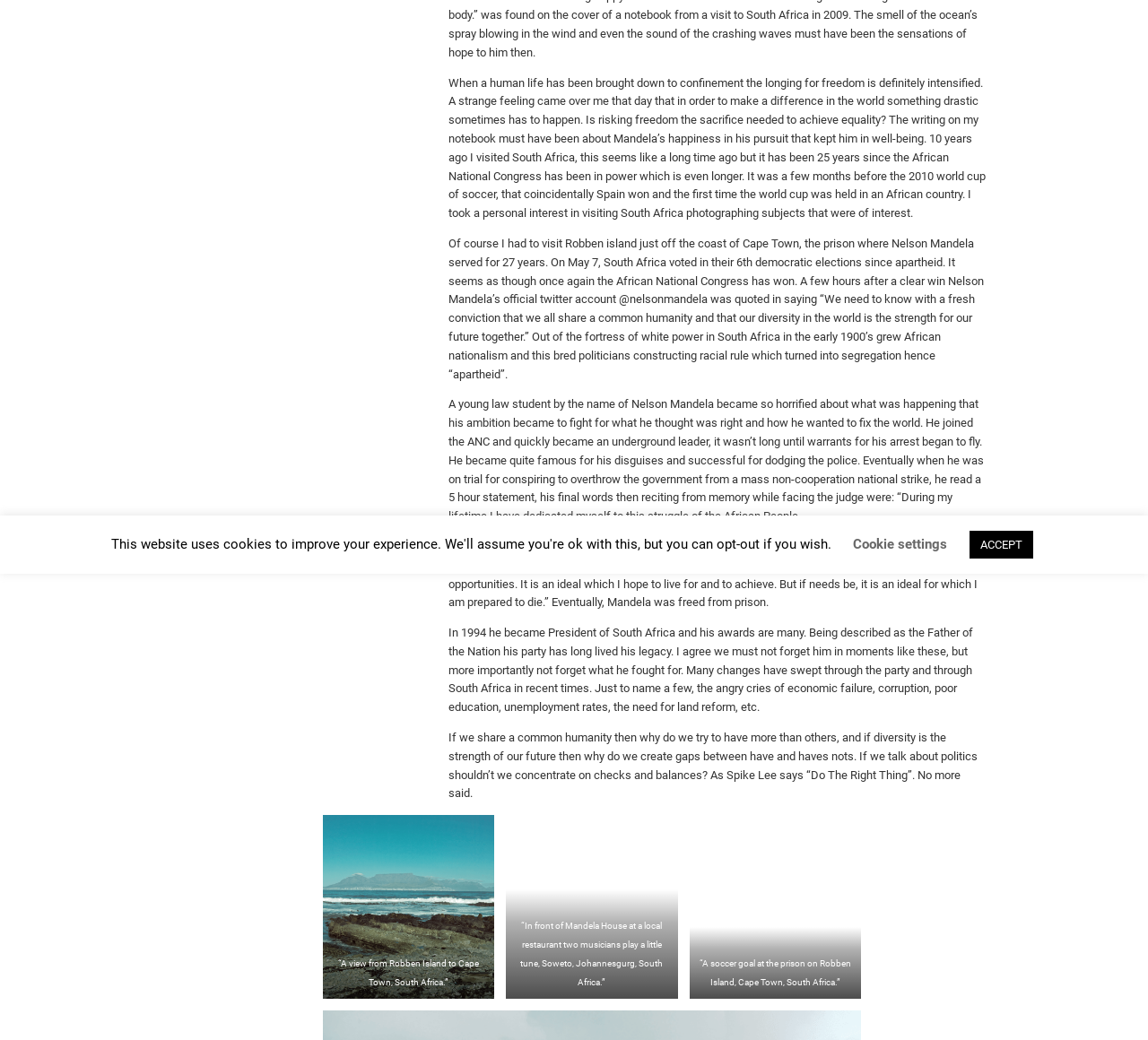Determine the bounding box coordinates for the UI element with the following description: "Cookie settings". The coordinates should be four float numbers between 0 and 1, represented as [left, top, right, bottom].

[0.743, 0.516, 0.825, 0.531]